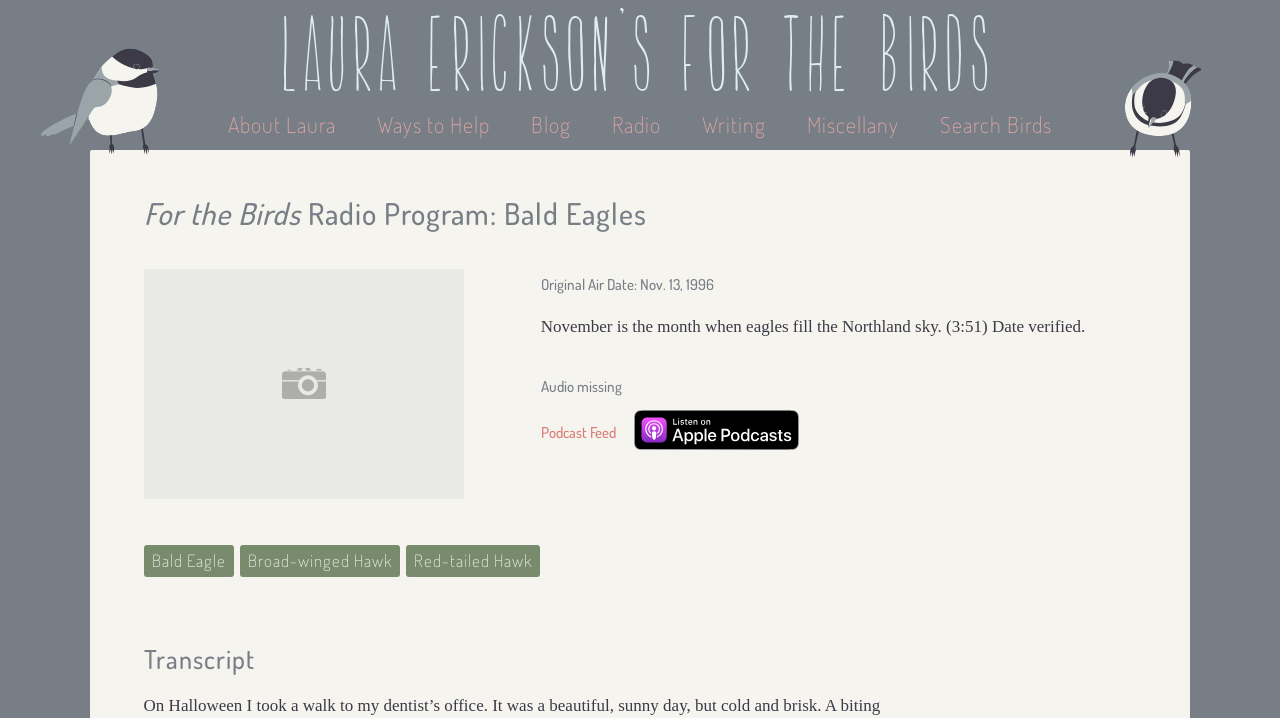Please identify the bounding box coordinates of the element that needs to be clicked to perform the following instruction: "search for birds".

[0.72, 0.153, 0.836, 0.192]